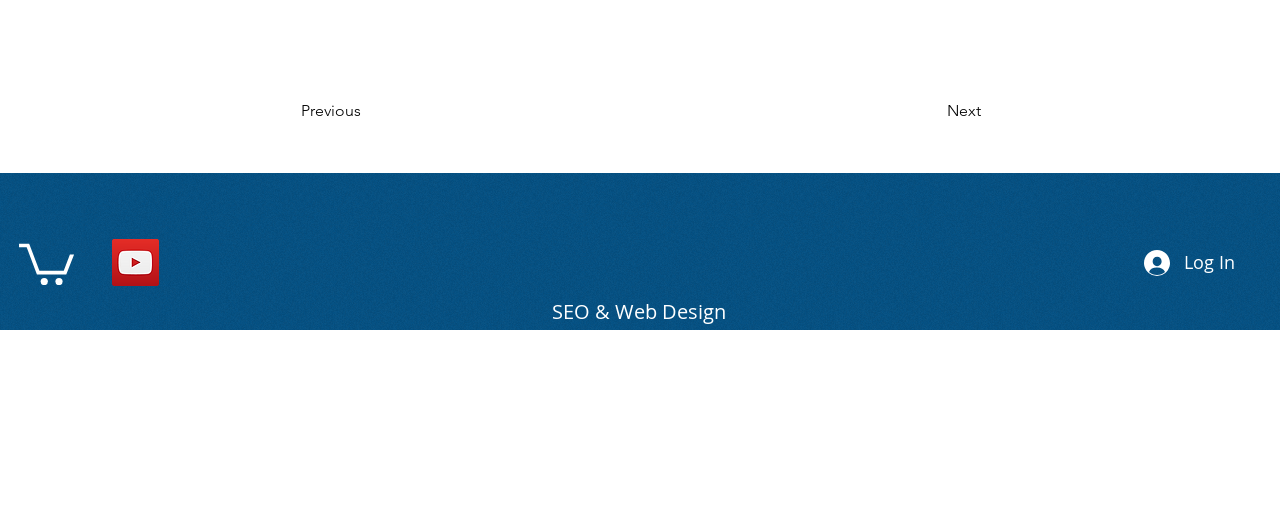Using the description "Next", locate and provide the bounding box of the UI element.

[0.688, 0.177, 0.766, 0.255]